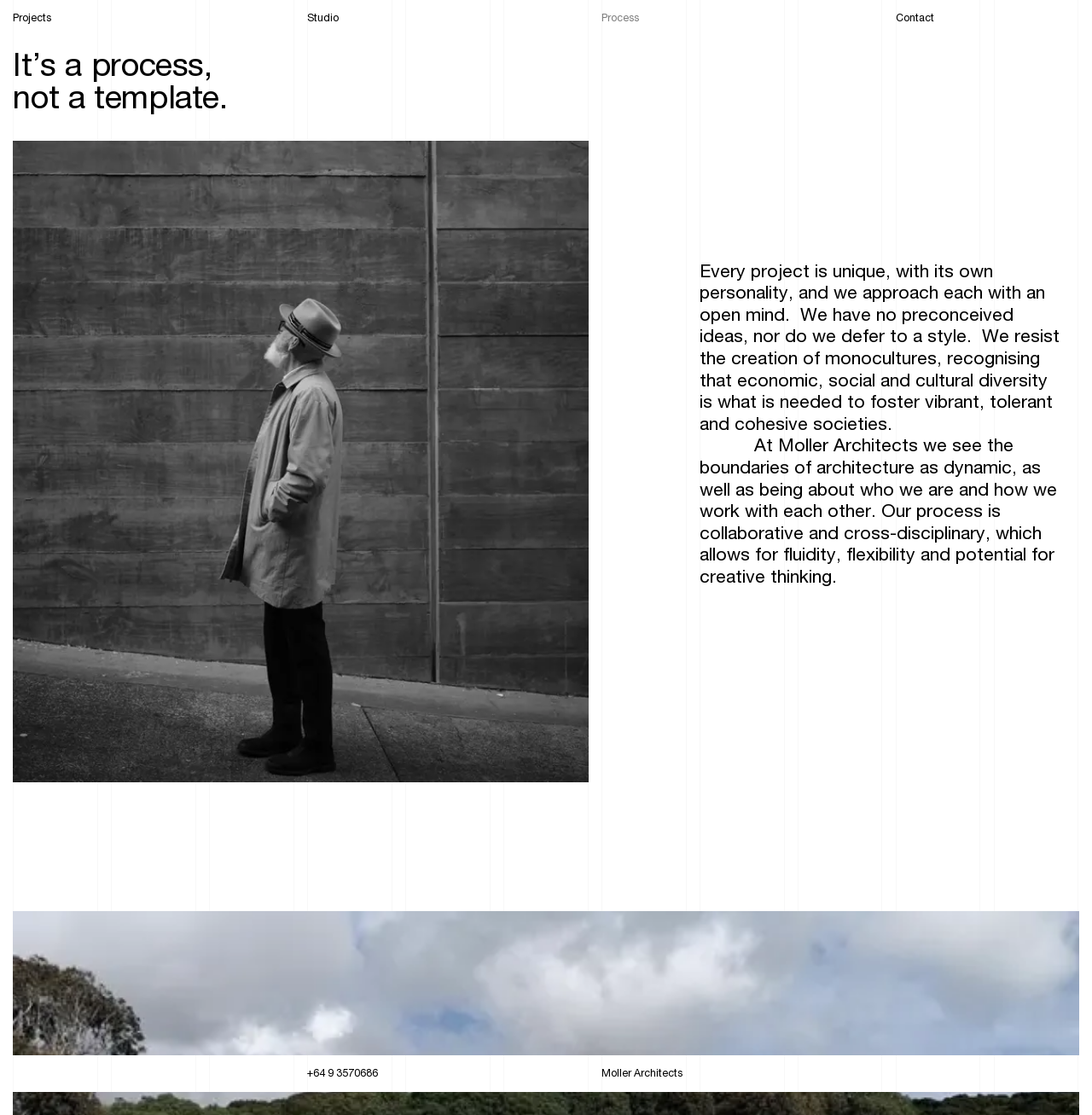Can you find and provide the title of the webpage?

It’s a process,
not a template.